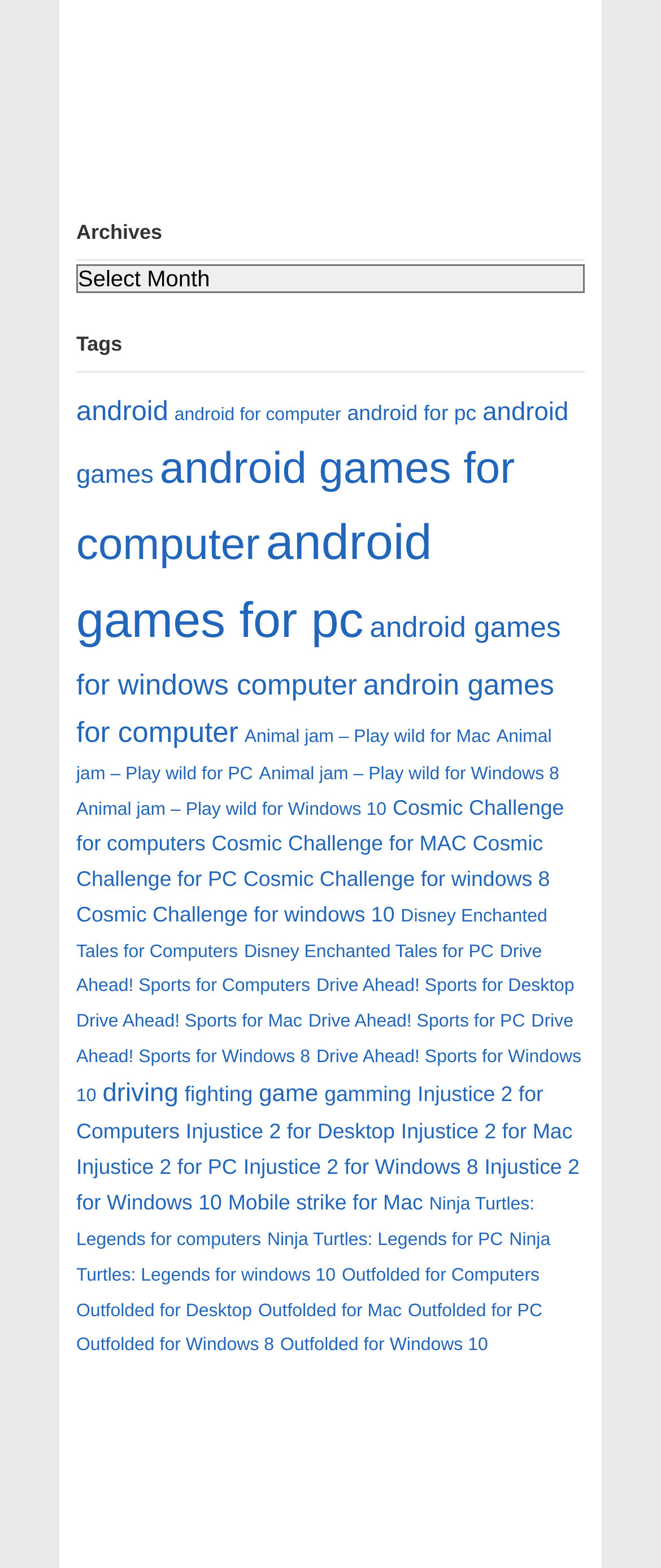Give a one-word or one-phrase response to the question: 
What is the category of the game 'Drive Ahead! Sports'?

Driving